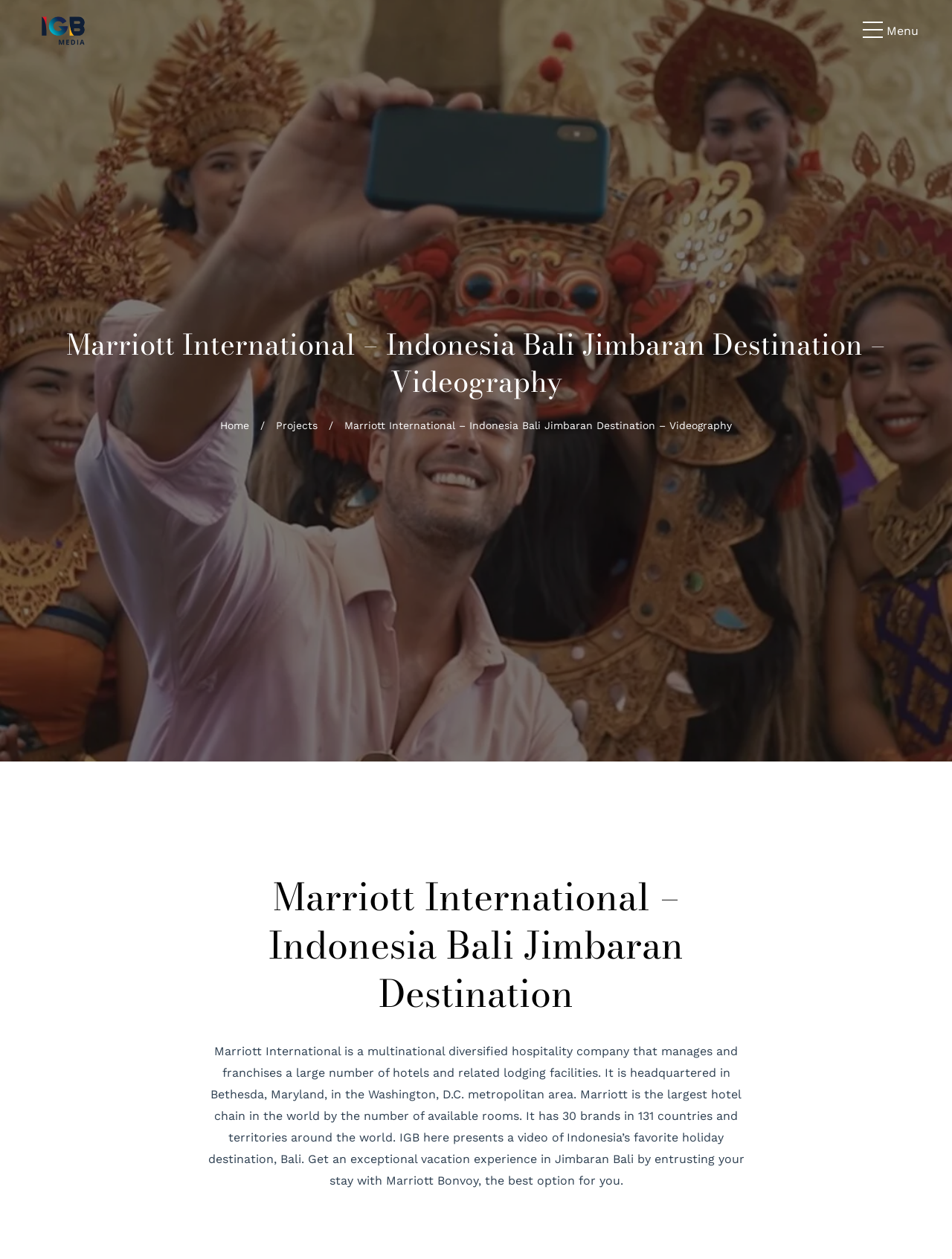Provide a brief response to the question below using a single word or phrase: 
How many brands does Marriott International have?

30